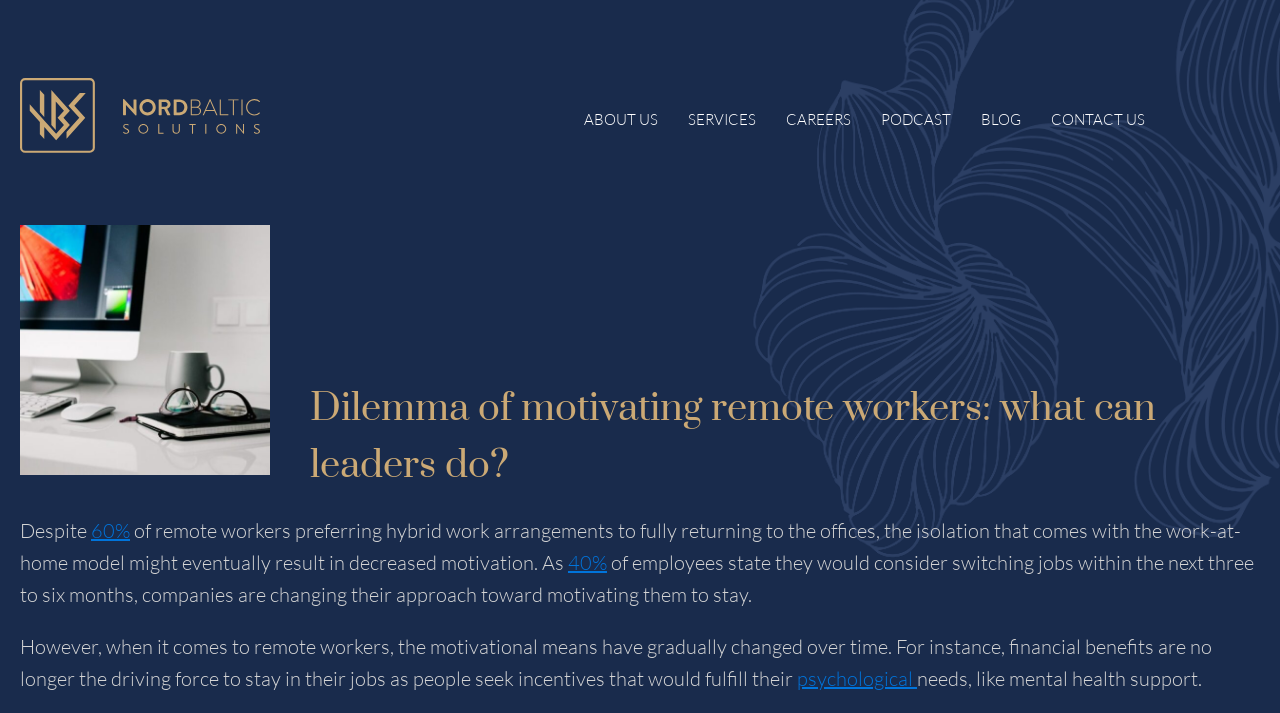What is the vertical position of the 'ABOUT US' link?
Based on the visual information, provide a detailed and comprehensive answer.

I determined the vertical position by comparing the y1 and y2 coordinates of the 'ABOUT US' link ([0.456, 0.151, 0.514, 0.185]) with those of the main heading ([0.242, 0.533, 0.984, 0.694]). Since the y1 and y2 values of the link are smaller, it appears above the main heading.